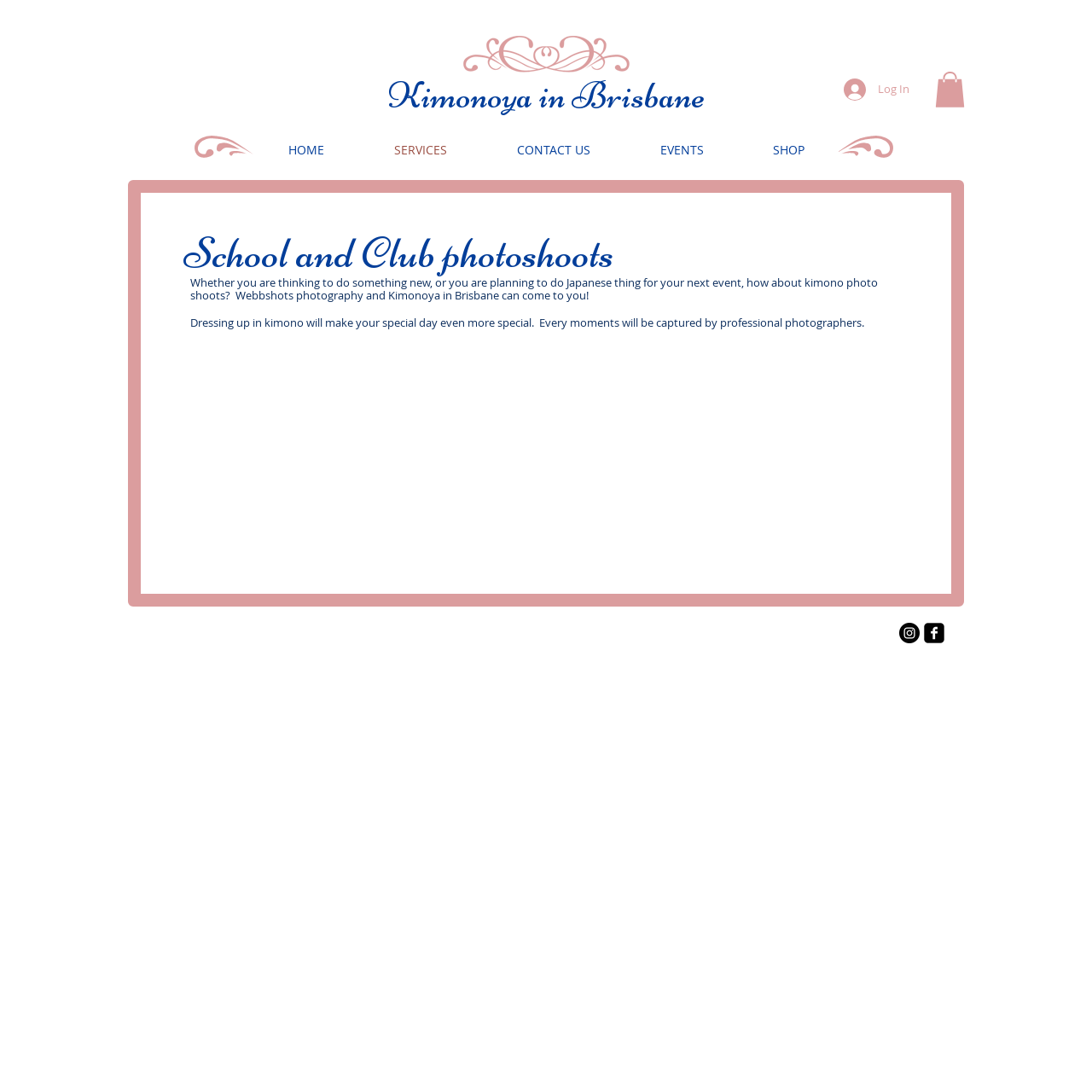Your task is to extract the text of the main heading from the webpage.

Kimonoya in Brisbane